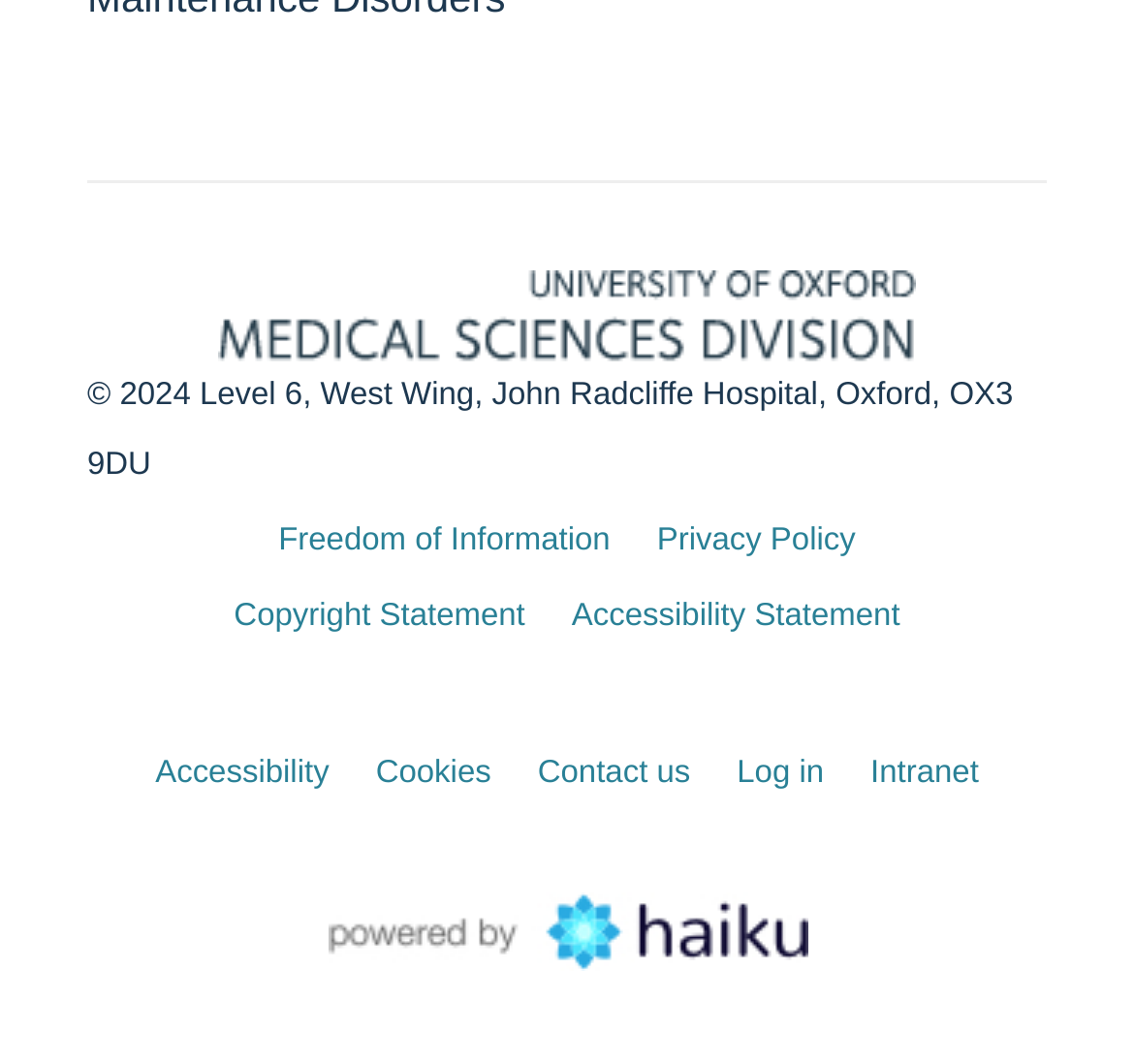How many links are there in the footer section?
Using the image as a reference, give an elaborate response to the question.

The answer can be found by counting the number of link elements in the footer section, which includes links to 'Freedom of Information', 'Privacy Policy', 'Copyright Statement', 'Accessibility Statement', 'Accessibility', 'Cookies', and 'Contact us'.